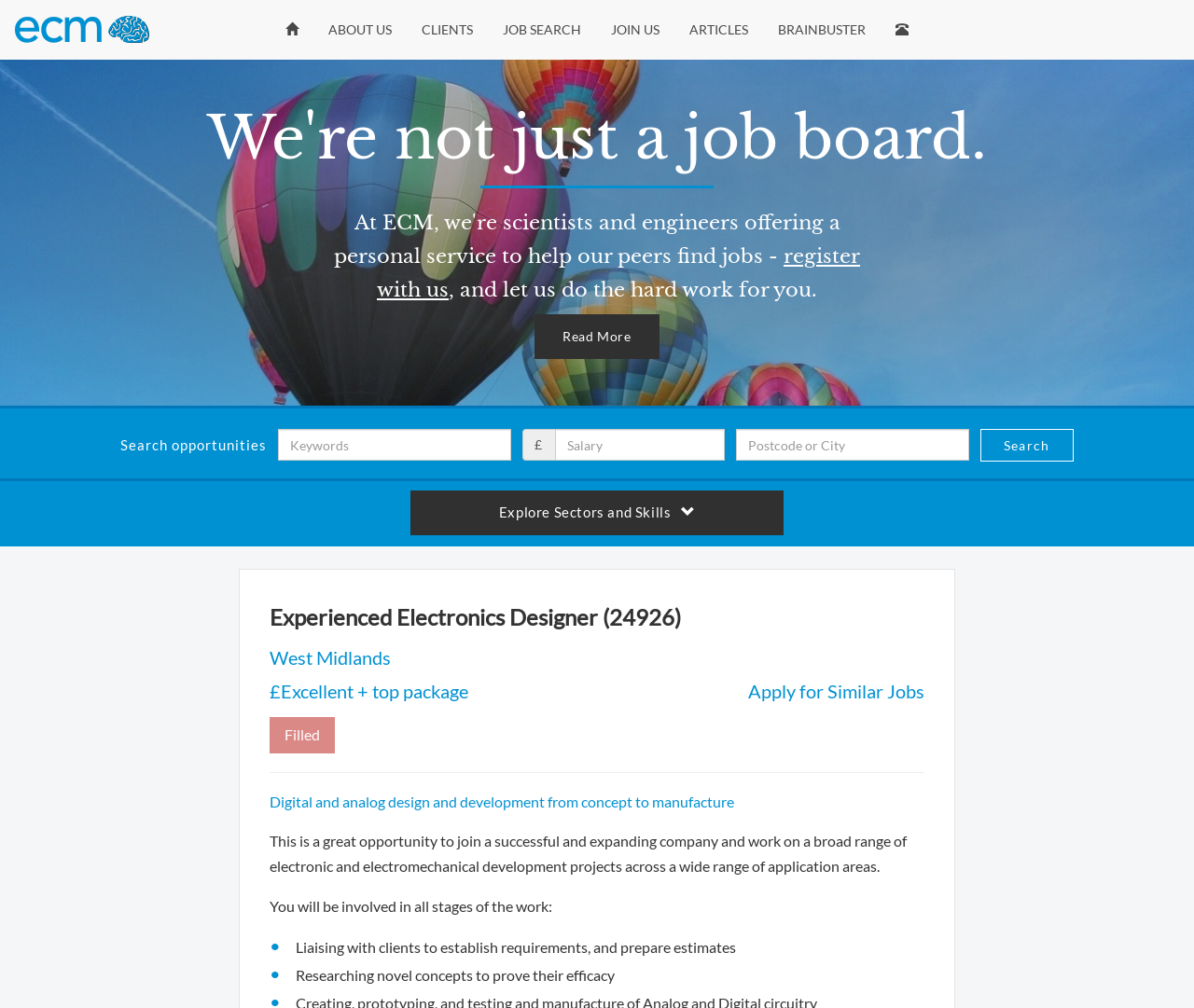Predict the bounding box coordinates of the area that should be clicked to accomplish the following instruction: "Click on the 'Home' link". The bounding box coordinates should consist of four float numbers between 0 and 1, i.e., [left, top, right, bottom].

[0.239, 0.013, 0.25, 0.046]